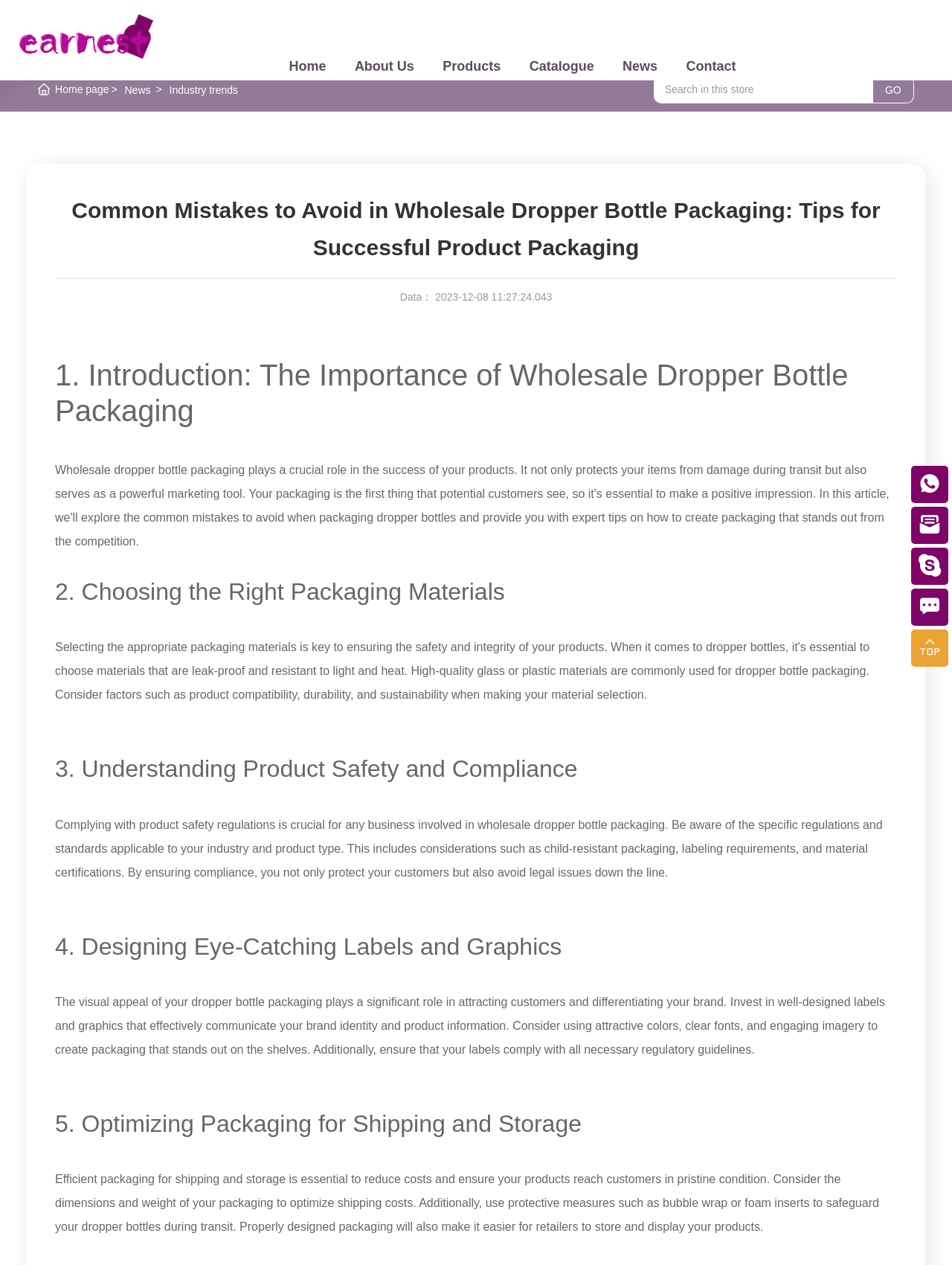Please identify the bounding box coordinates of the area that needs to be clicked to follow this instruction: "Click the 'About Us' link".

[0.55, 0.021, 0.642, 0.032]